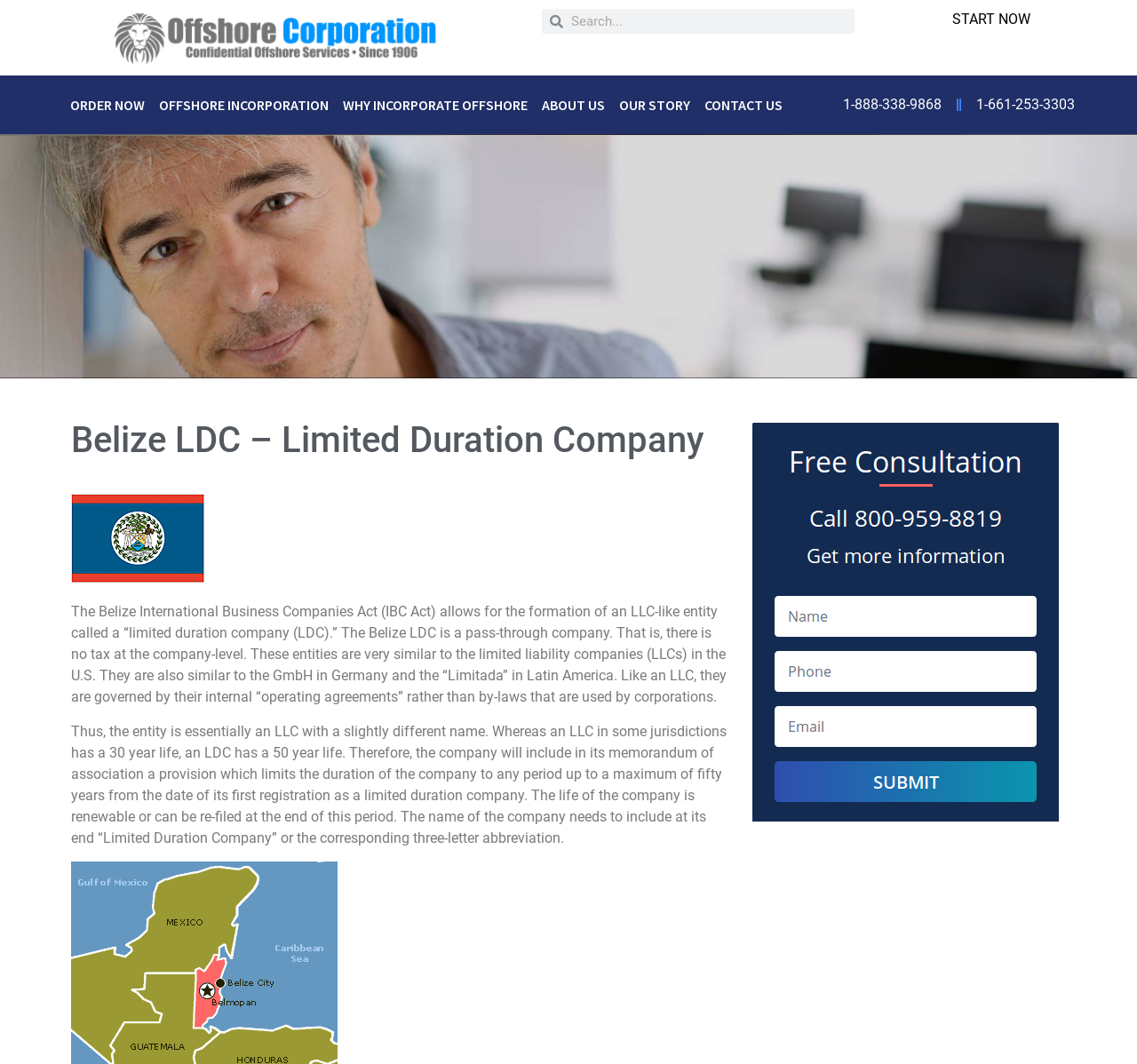Kindly determine the bounding box coordinates for the clickable area to achieve the given instruction: "Visit the 'HOME' page".

None